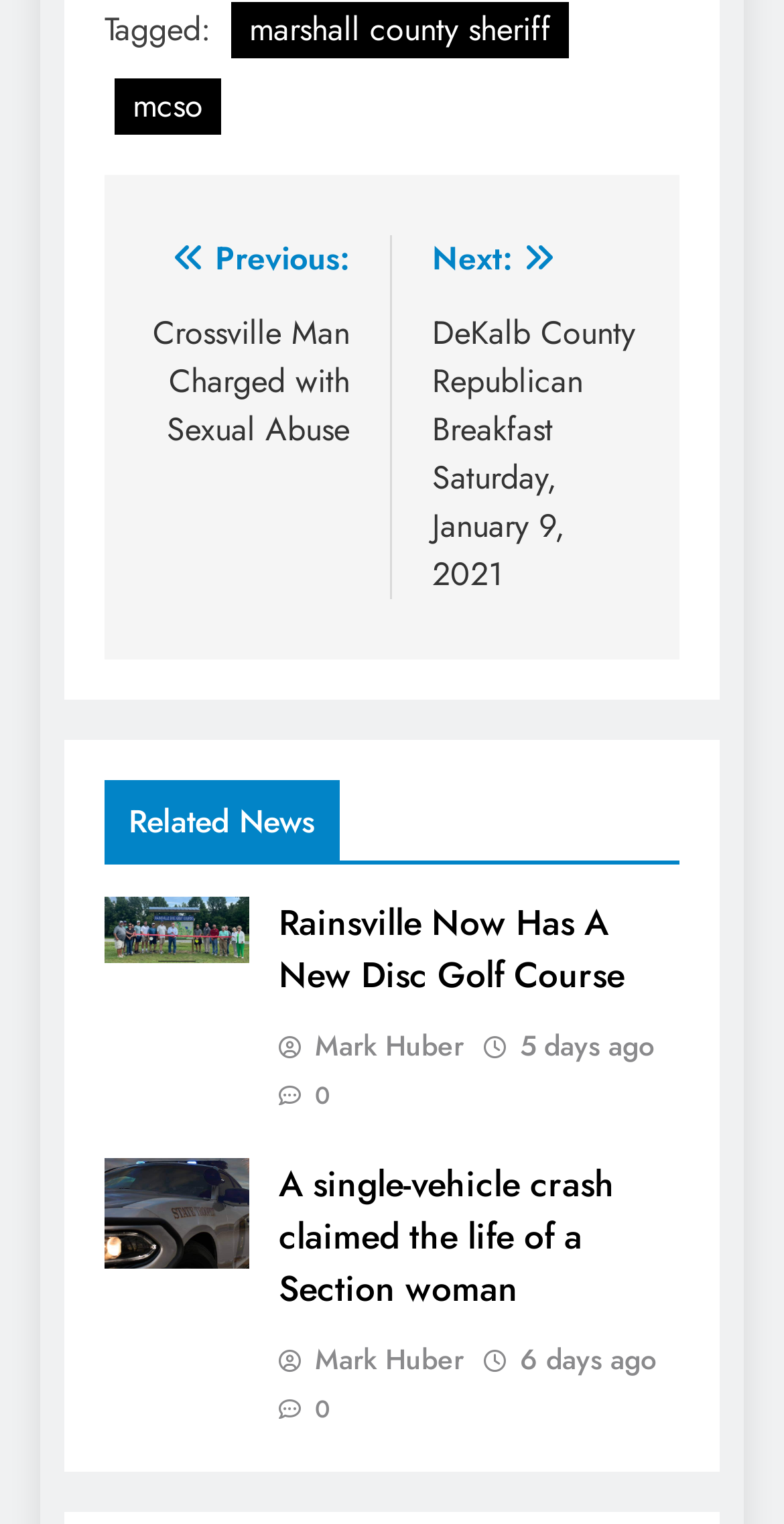Identify the bounding box coordinates for the element you need to click to achieve the following task: "Read 'Rainsville Now Has A New Disc Golf Course'". Provide the bounding box coordinates as four float numbers between 0 and 1, in the form [left, top, right, bottom].

[0.355, 0.589, 0.796, 0.658]